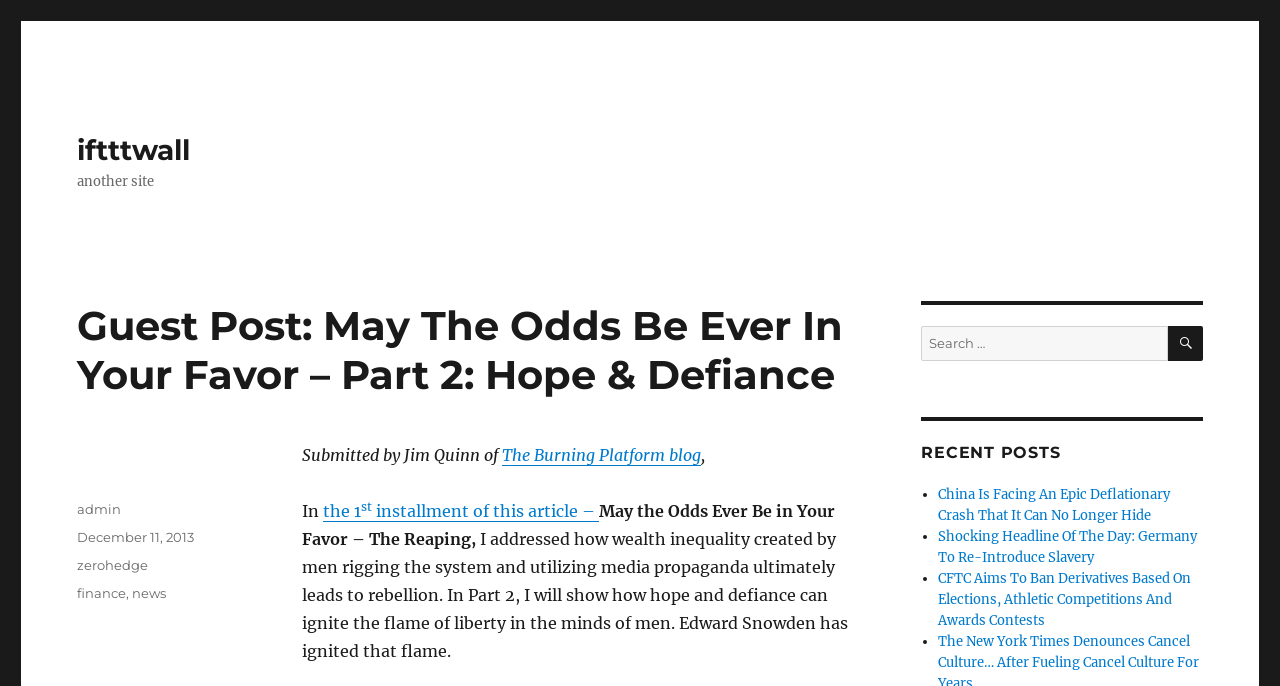Determine the bounding box coordinates of the element that should be clicked to execute the following command: "Visit the Burning Platform blog".

[0.392, 0.649, 0.548, 0.678]